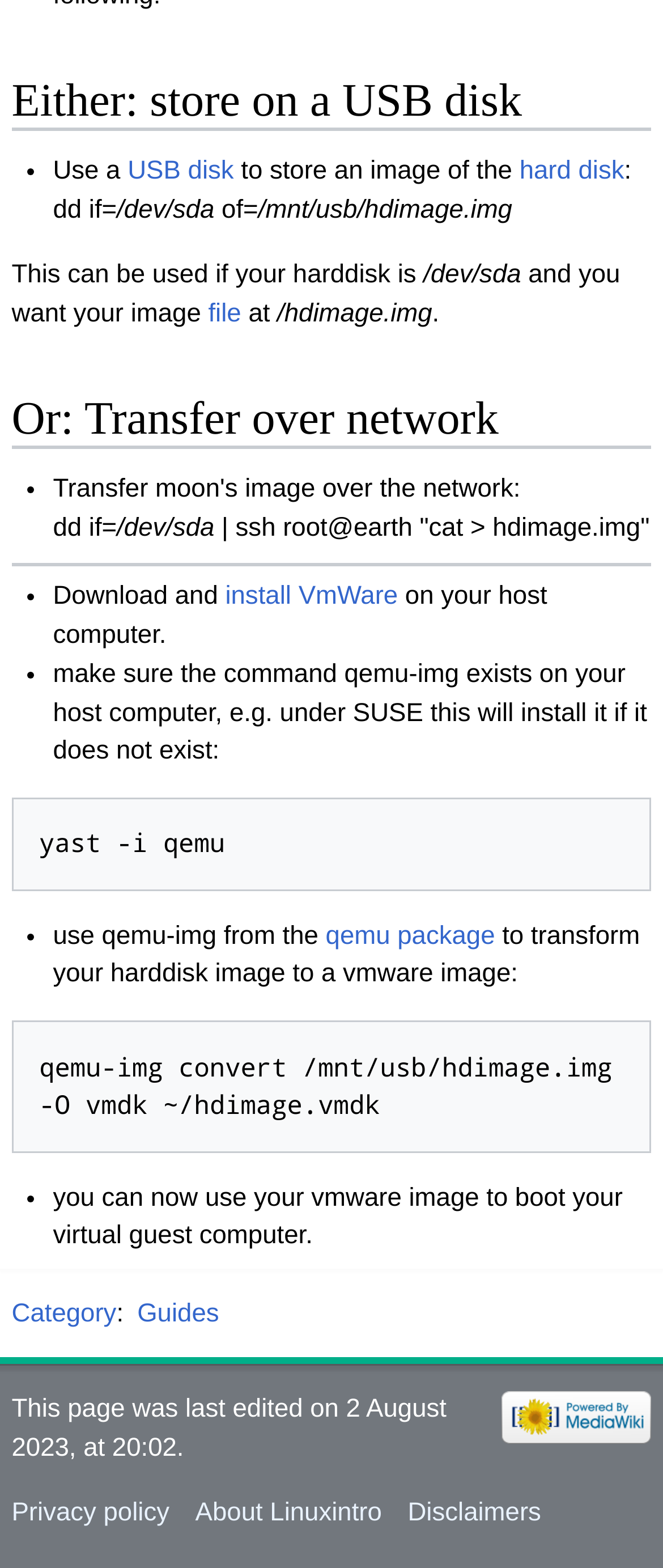Identify the bounding box coordinates of the region that should be clicked to execute the following instruction: "Click on 'Guides'".

[0.207, 0.829, 0.33, 0.847]